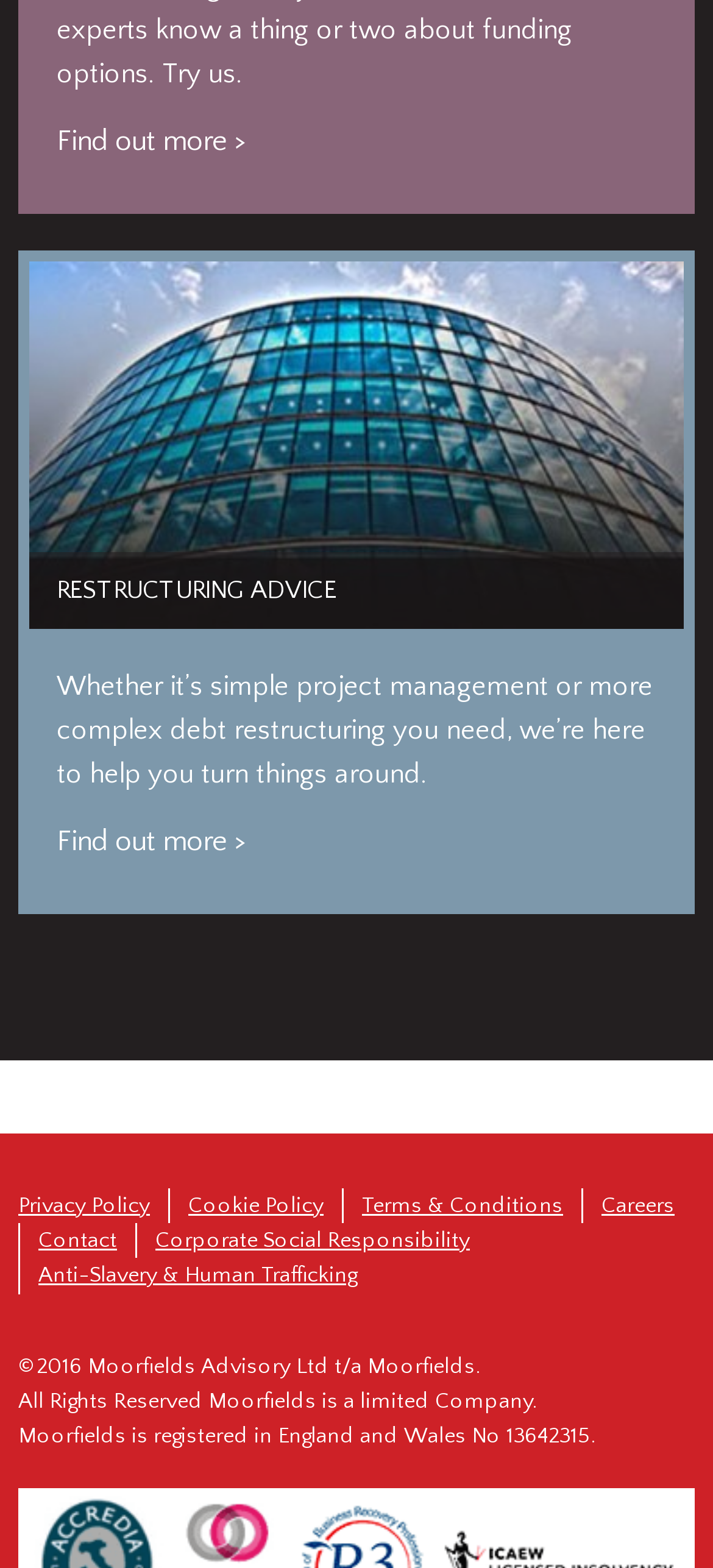Please locate the bounding box coordinates of the element that should be clicked to complete the given instruction: "Find out more about restructuring advice".

[0.079, 0.079, 0.346, 0.1]